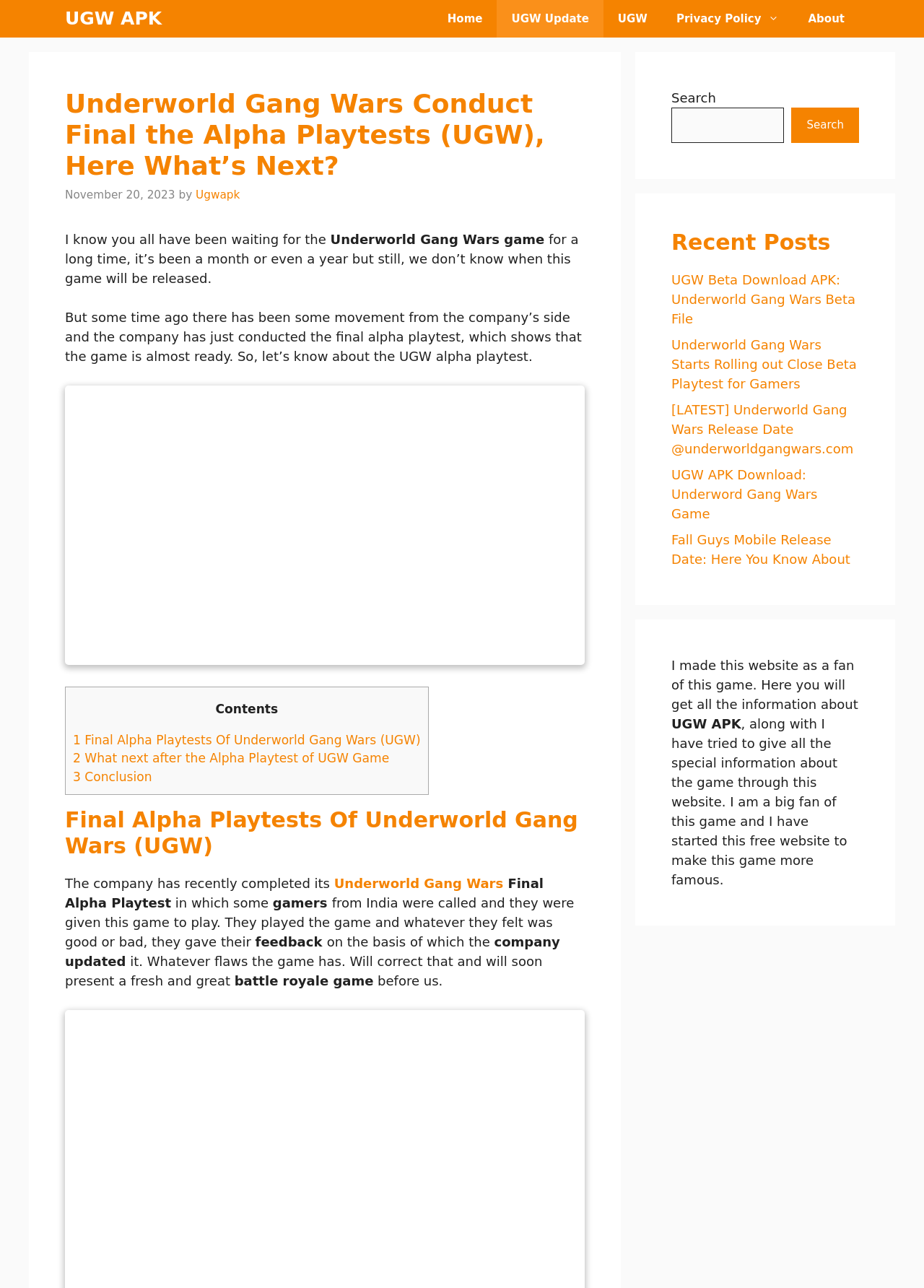What is the current status of the game's development?
Using the details from the image, give an elaborate explanation to answer the question.

The webpage mentions that the company has recently completed its final alpha playtest, indicating that the game is in its final stages of development.